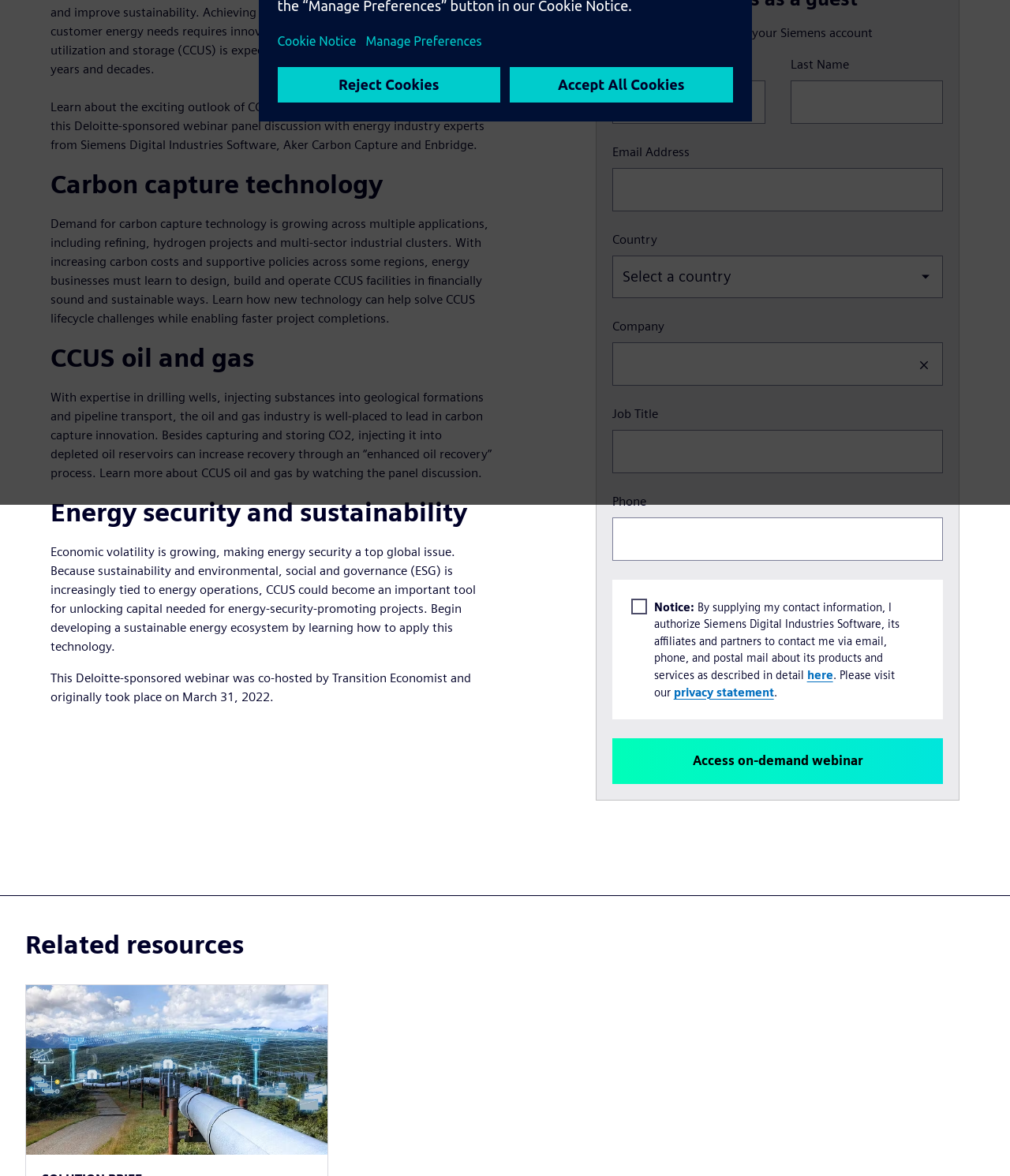Provide the bounding box coordinates for the specified HTML element described in this description: "sign in". The coordinates should be four float numbers ranging from 0 to 1, in the format [left, top, right, bottom].

[0.69, 0.021, 0.726, 0.034]